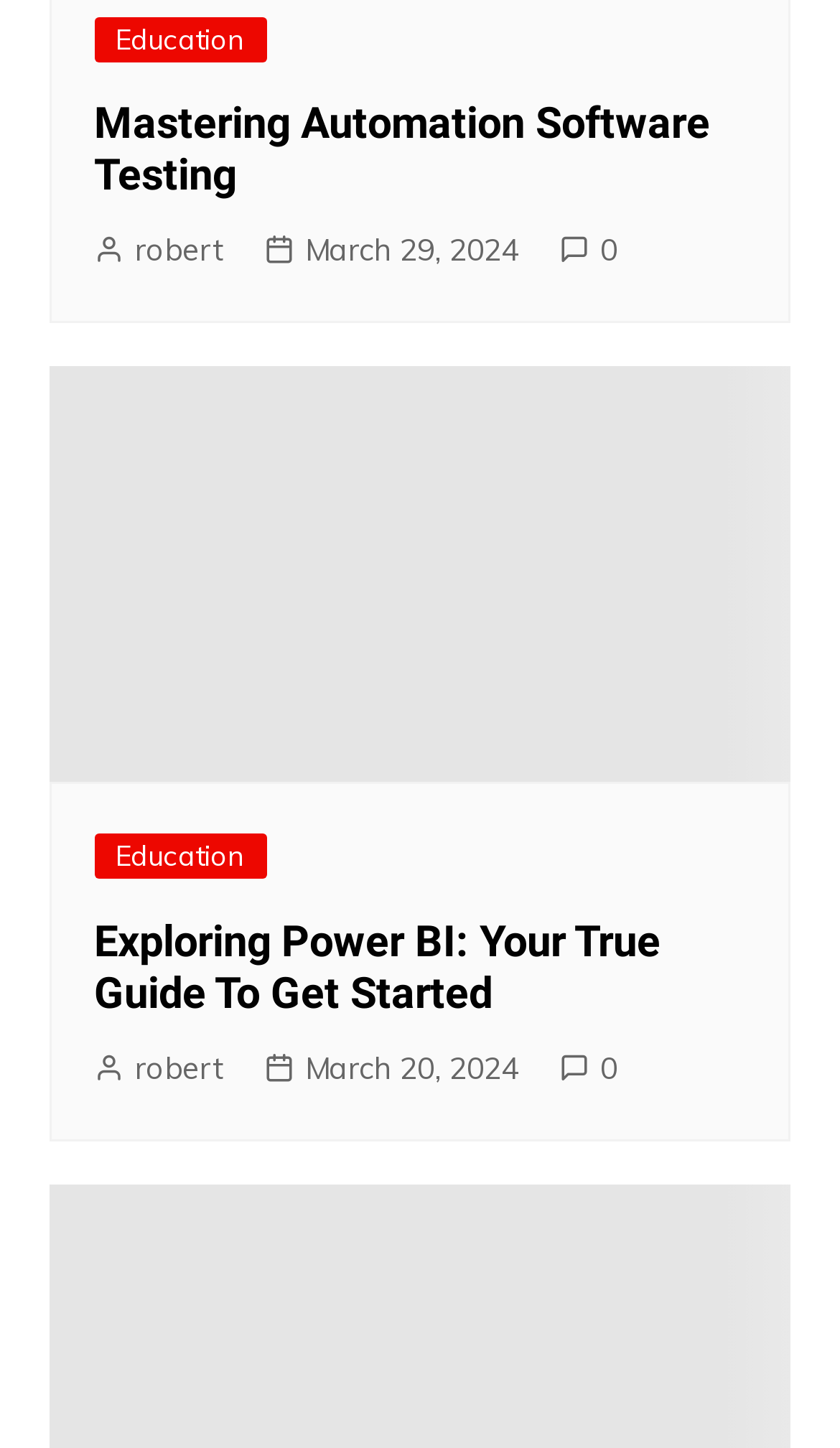Specify the bounding box coordinates of the area that needs to be clicked to achieve the following instruction: "read the 'Mastering Automation Software Testing' heading".

[0.112, 0.067, 0.888, 0.138]